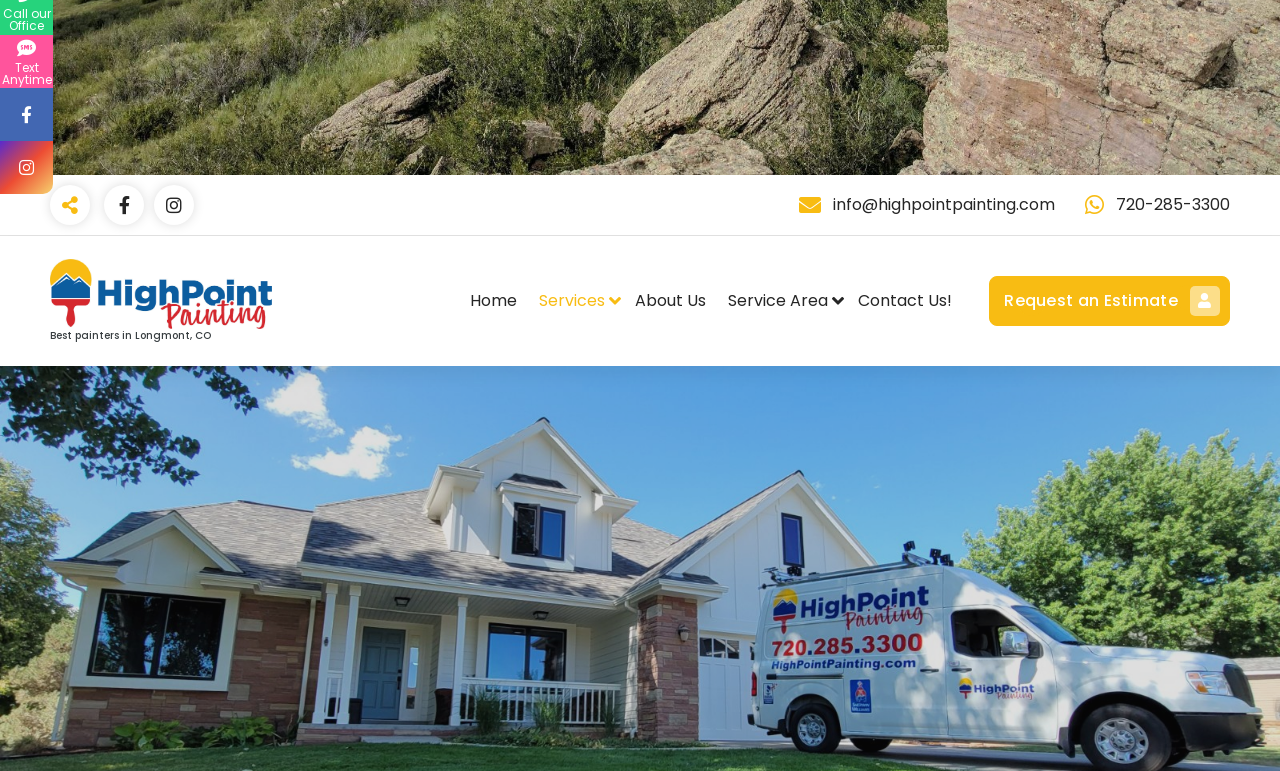Using the provided element description: "Request an Estimate", identify the bounding box coordinates. The coordinates should be four floats between 0 and 1 in the order [left, top, right, bottom].

[0.773, 0.358, 0.961, 0.422]